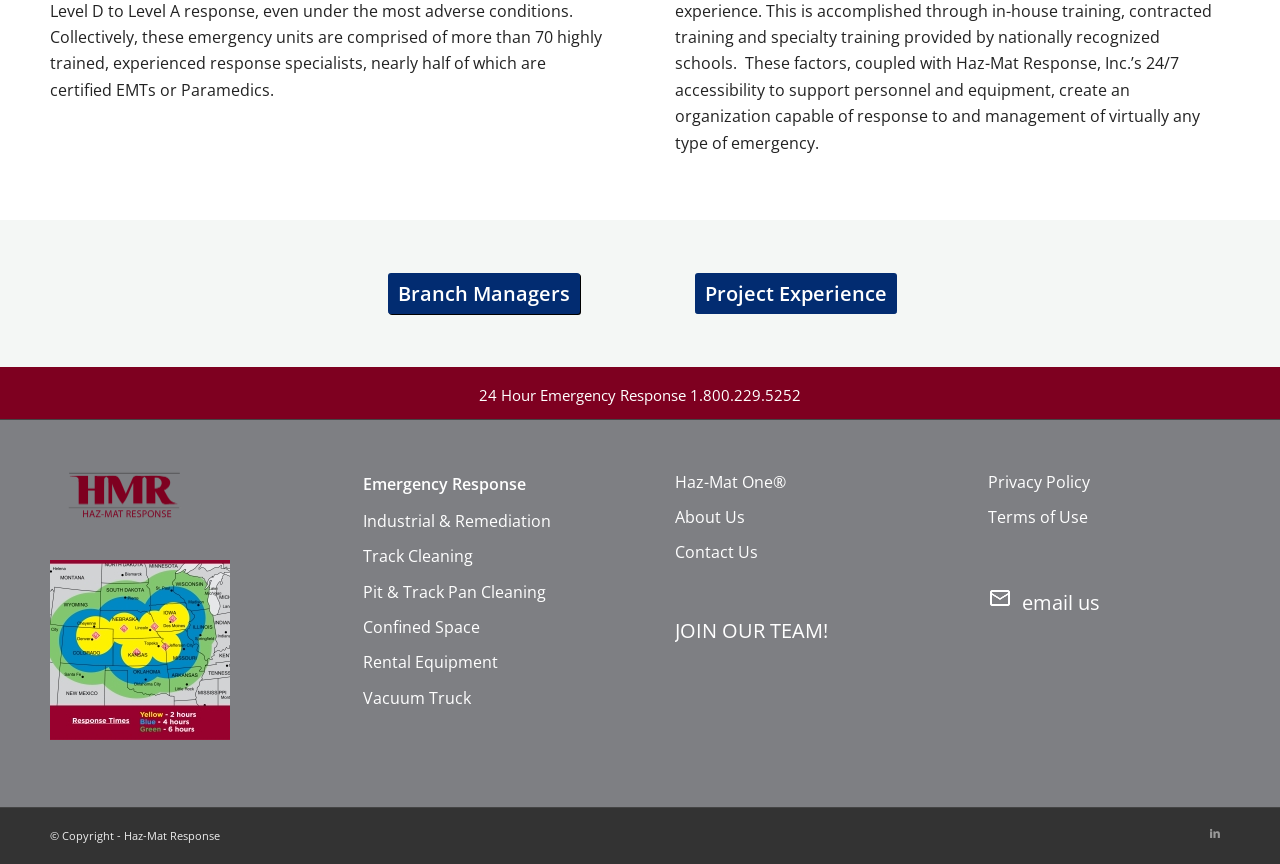Please determine the bounding box coordinates, formatted as (top-left x, top-left y, bottom-right x, bottom-right y), with all values as floating point numbers between 0 and 1. Identify the bounding box of the region described as: Project Experience

[0.543, 0.315, 0.701, 0.363]